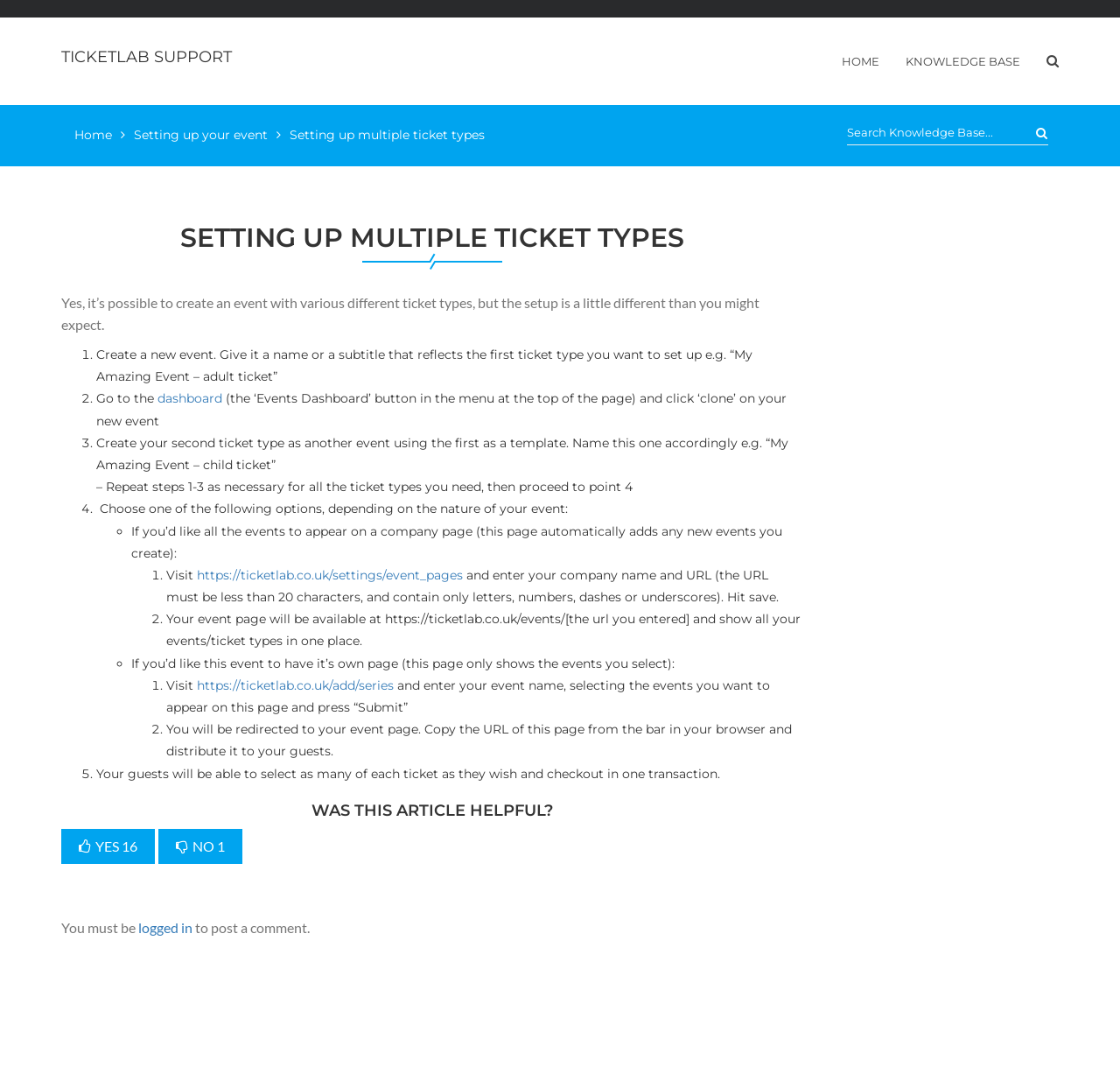Identify and provide the bounding box coordinates of the UI element described: "Home". The coordinates should be formatted as [left, top, right, bottom], with each number being a float between 0 and 1.

[0.74, 0.037, 0.797, 0.077]